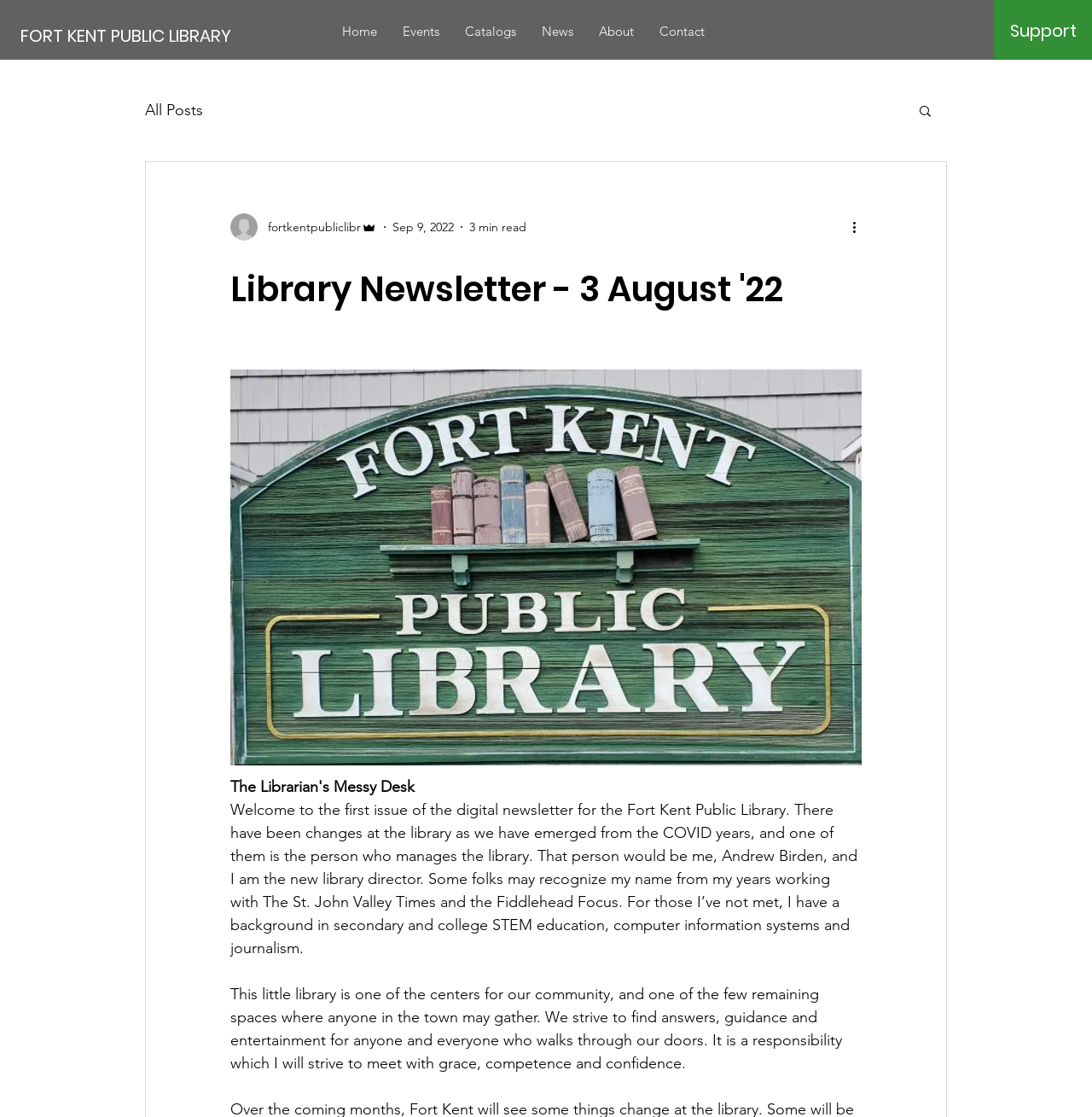Provide a short, one-word or phrase answer to the question below:
What is the name of the public library?

Fort Kent Public Library